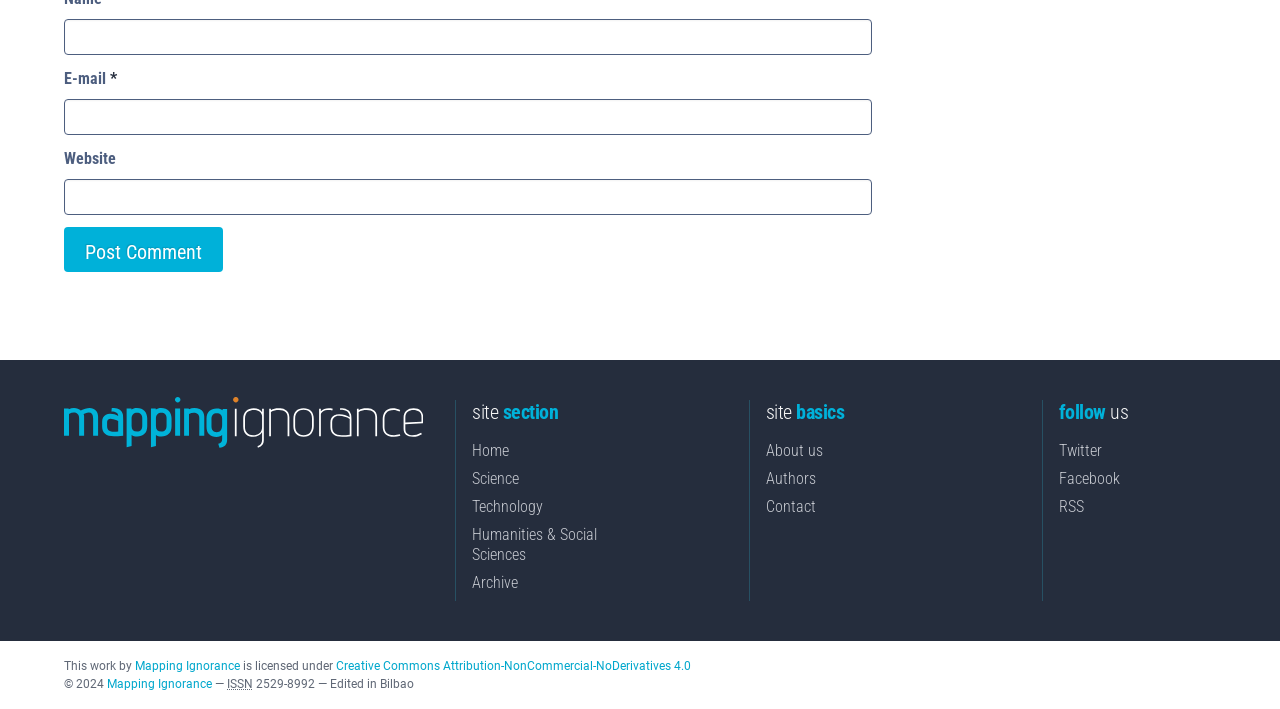Using details from the image, please answer the following question comprehensively:
What is the license under which the website's work is licensed?

The website's work is licensed under 'Creative Commons Attribution-NonCommercial-NoDerivatives 4.0', which is mentioned in the link element at the bottom of the page.